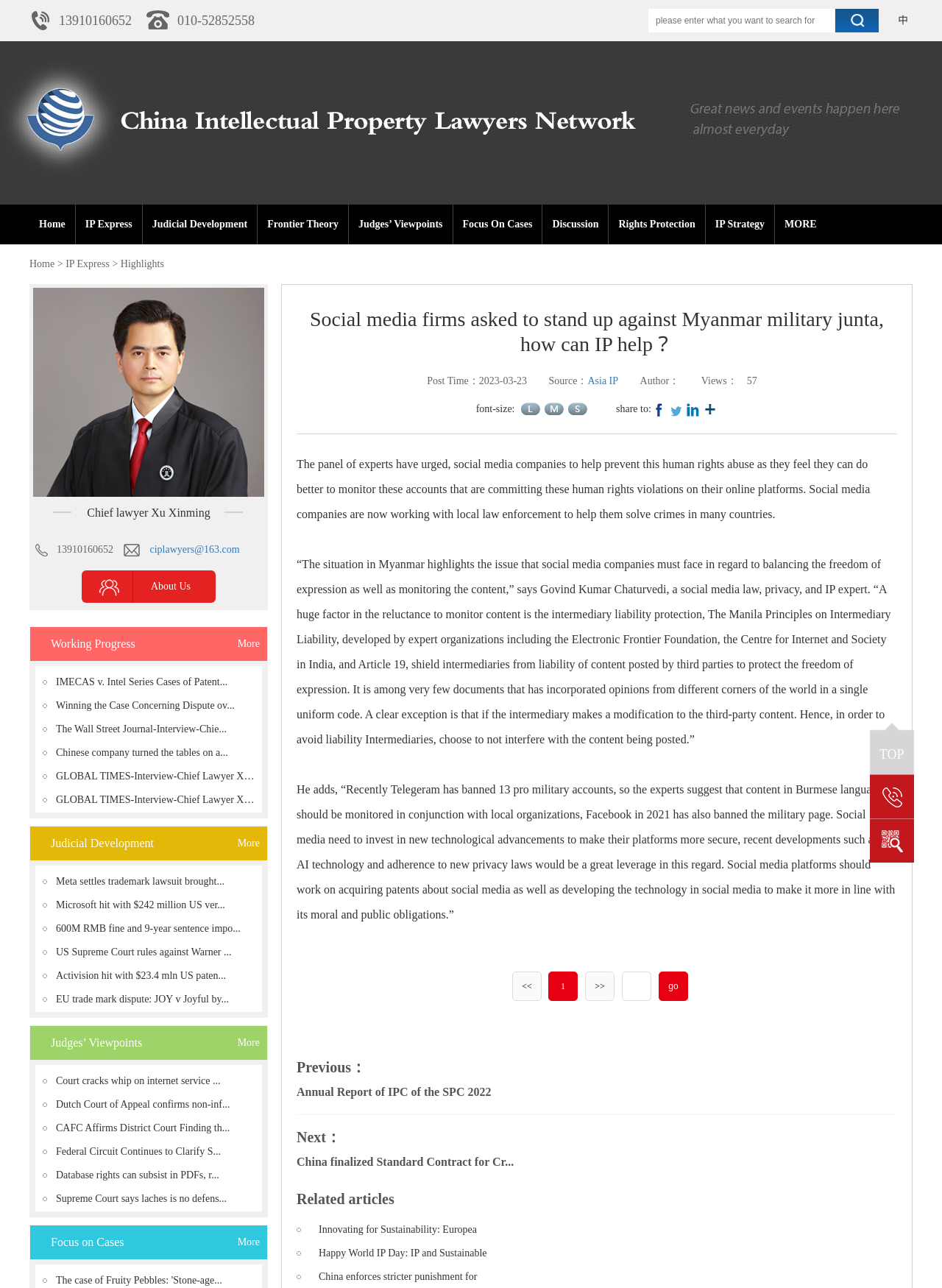Use a single word or phrase to answer the following:
What is the phone number on the top left?

13910160652